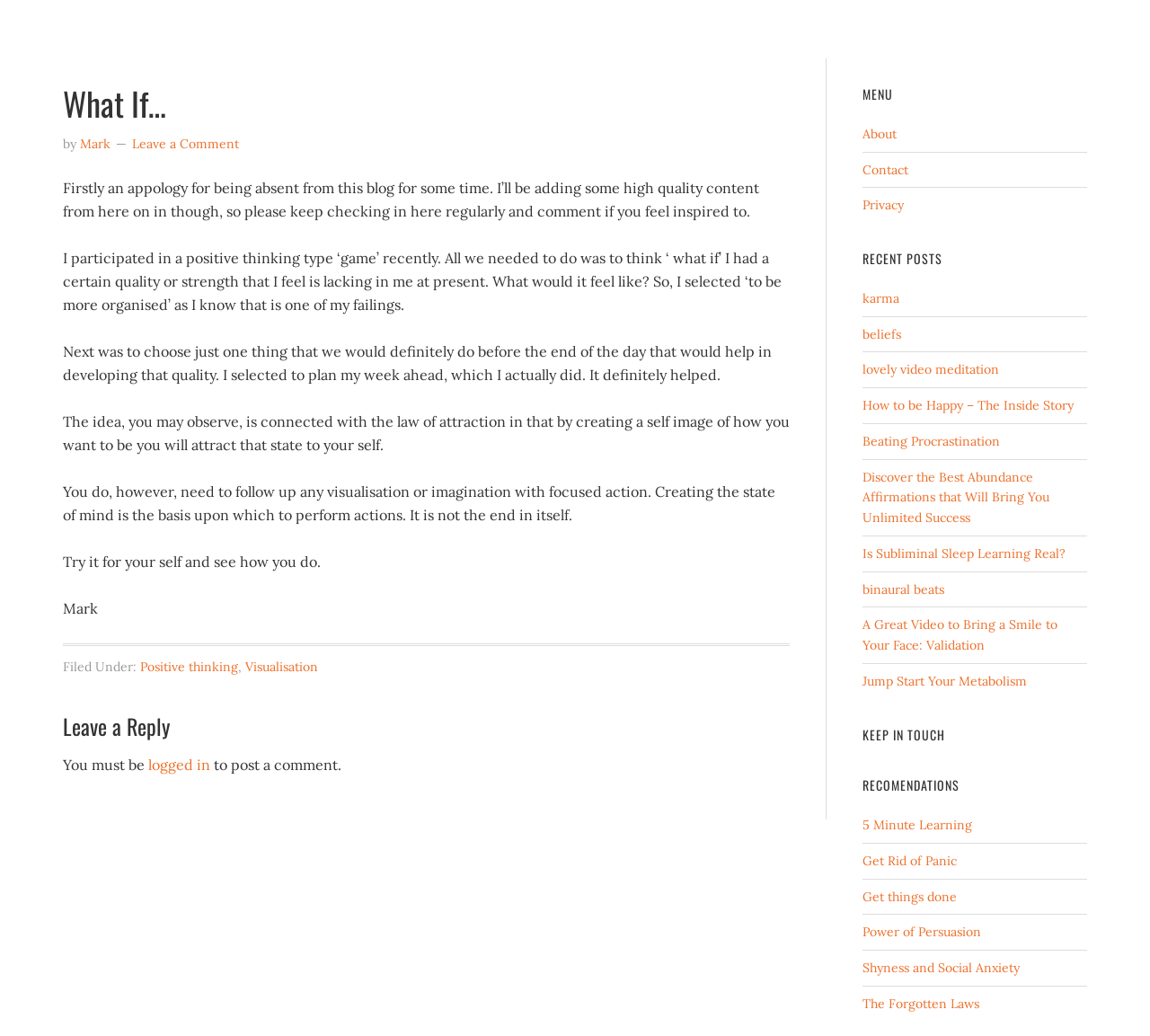Please identify the bounding box coordinates of the region to click in order to complete the given instruction: "Read the article 'What If…'". The coordinates should be four float numbers between 0 and 1, i.e., [left, top, right, bottom].

[0.055, 0.084, 0.687, 0.674]